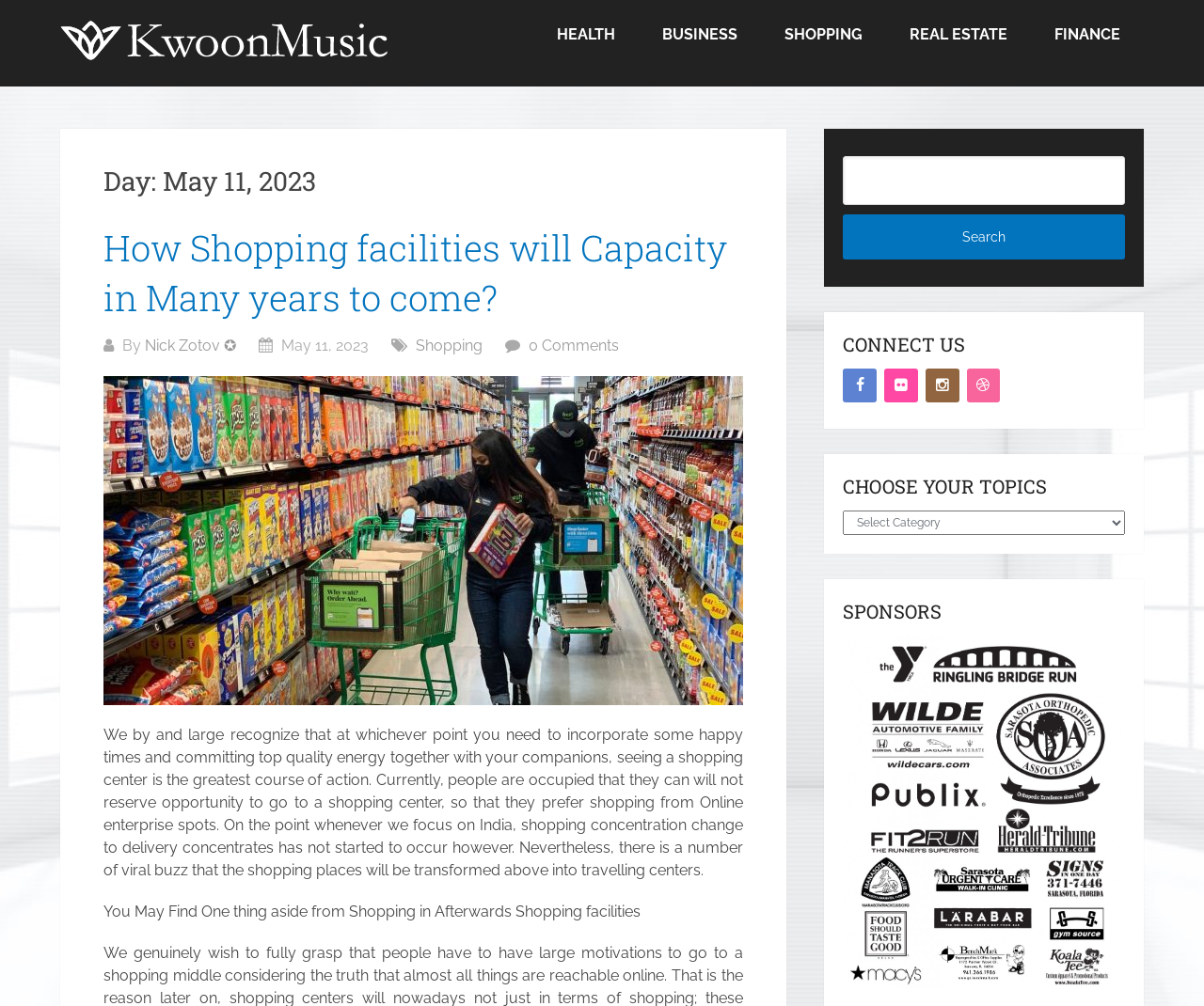How many social media links are there?
Please provide a comprehensive and detailed answer to the question.

There are four social media links, represented by the icons '', '', '', and '', which are part of the 'CONNECT US' section.